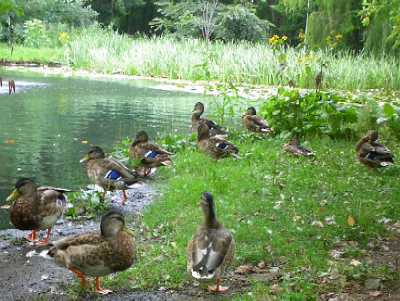Provide a single word or phrase answer to the question: 
What is the atmosphere of the natural setting depicted in the image?

Tranquil and peaceful